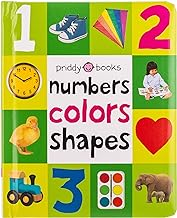How many numbers are featured on the book cover?
By examining the image, provide a one-word or phrase answer.

3